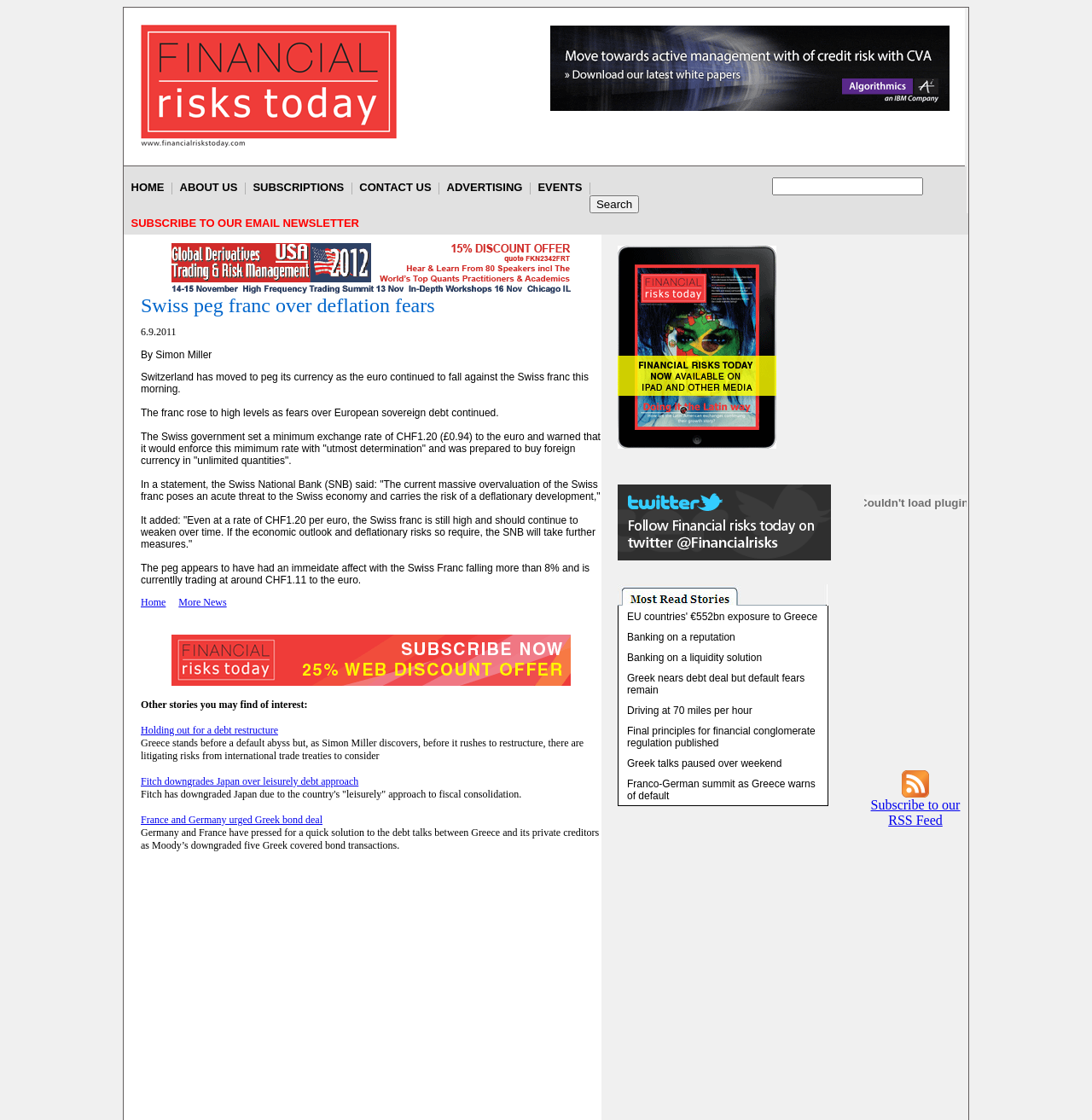Locate the bounding box coordinates of the element I should click to achieve the following instruction: "Read more news".

[0.164, 0.532, 0.208, 0.543]